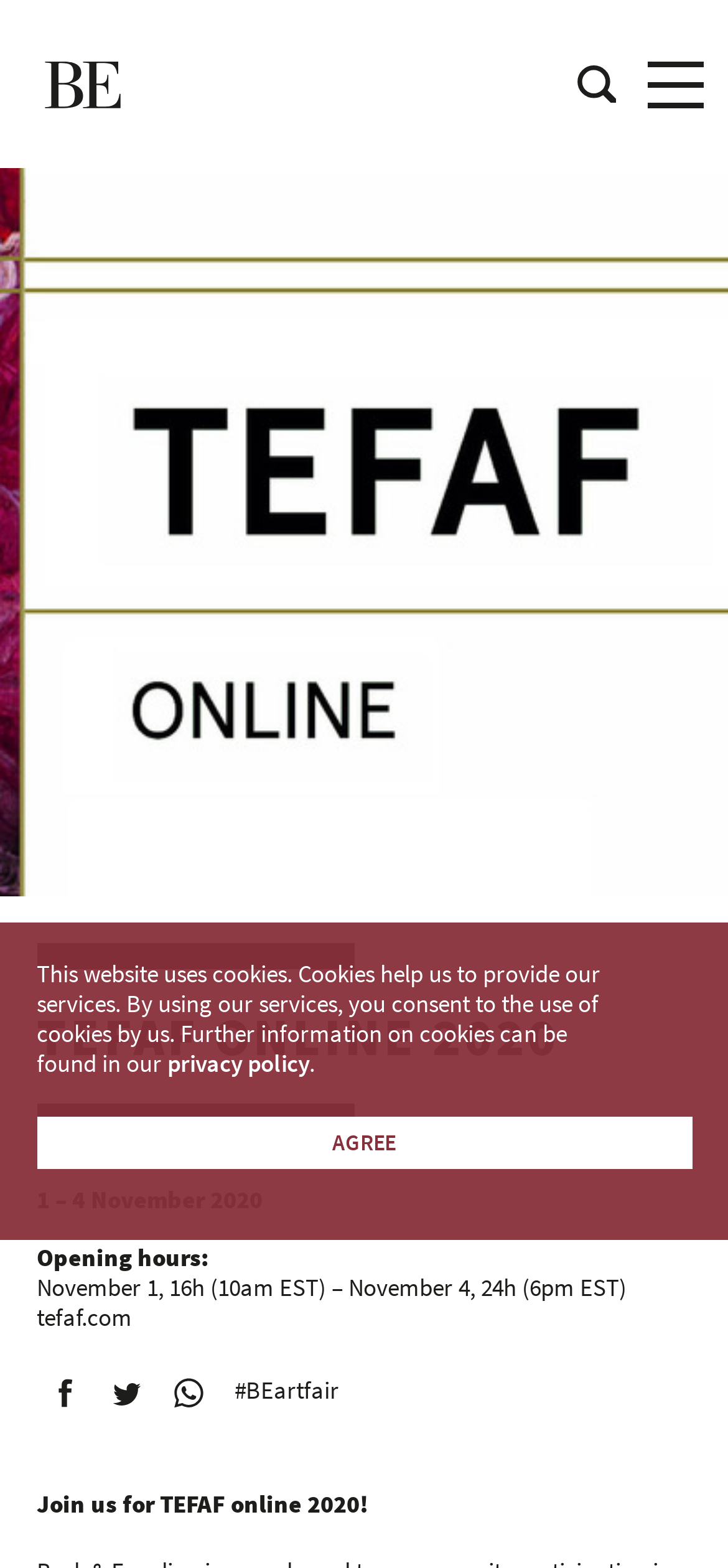Please find the top heading of the webpage and generate its text.

TEFAF ONLINE 2020